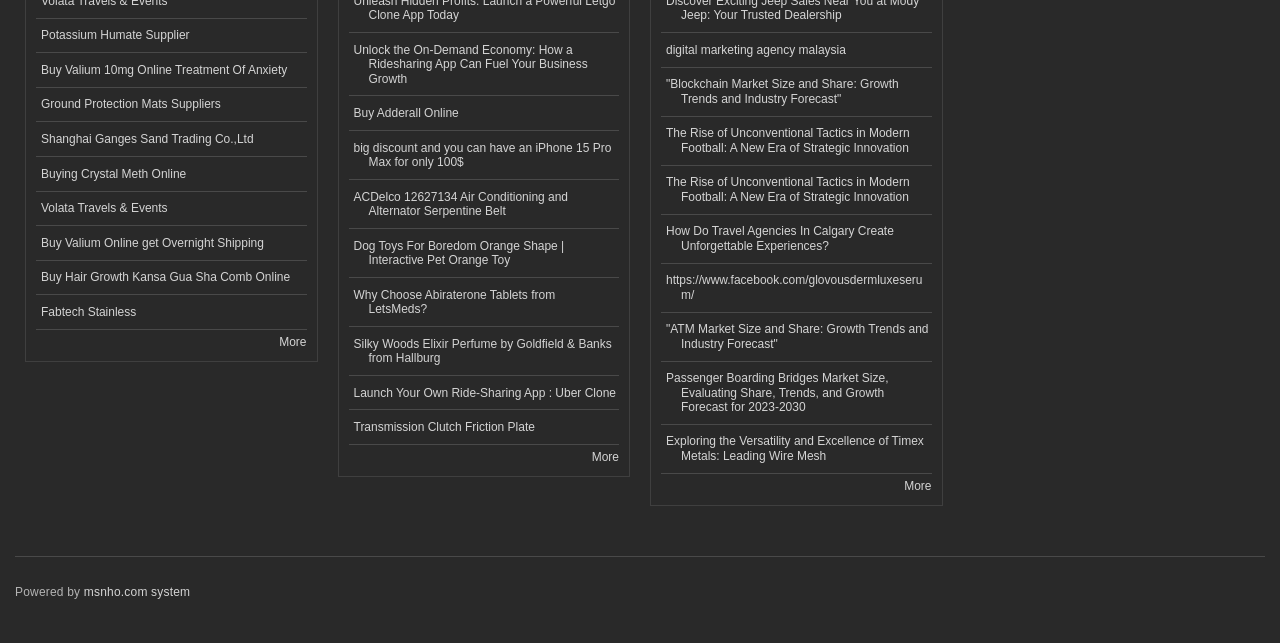Provide the bounding box coordinates for the specified HTML element described in this description: "https://www.facebook.com/glovousdermluxeserum/". The coordinates should be four float numbers ranging from 0 to 1, in the format [left, top, right, bottom].

[0.516, 0.41, 0.728, 0.486]